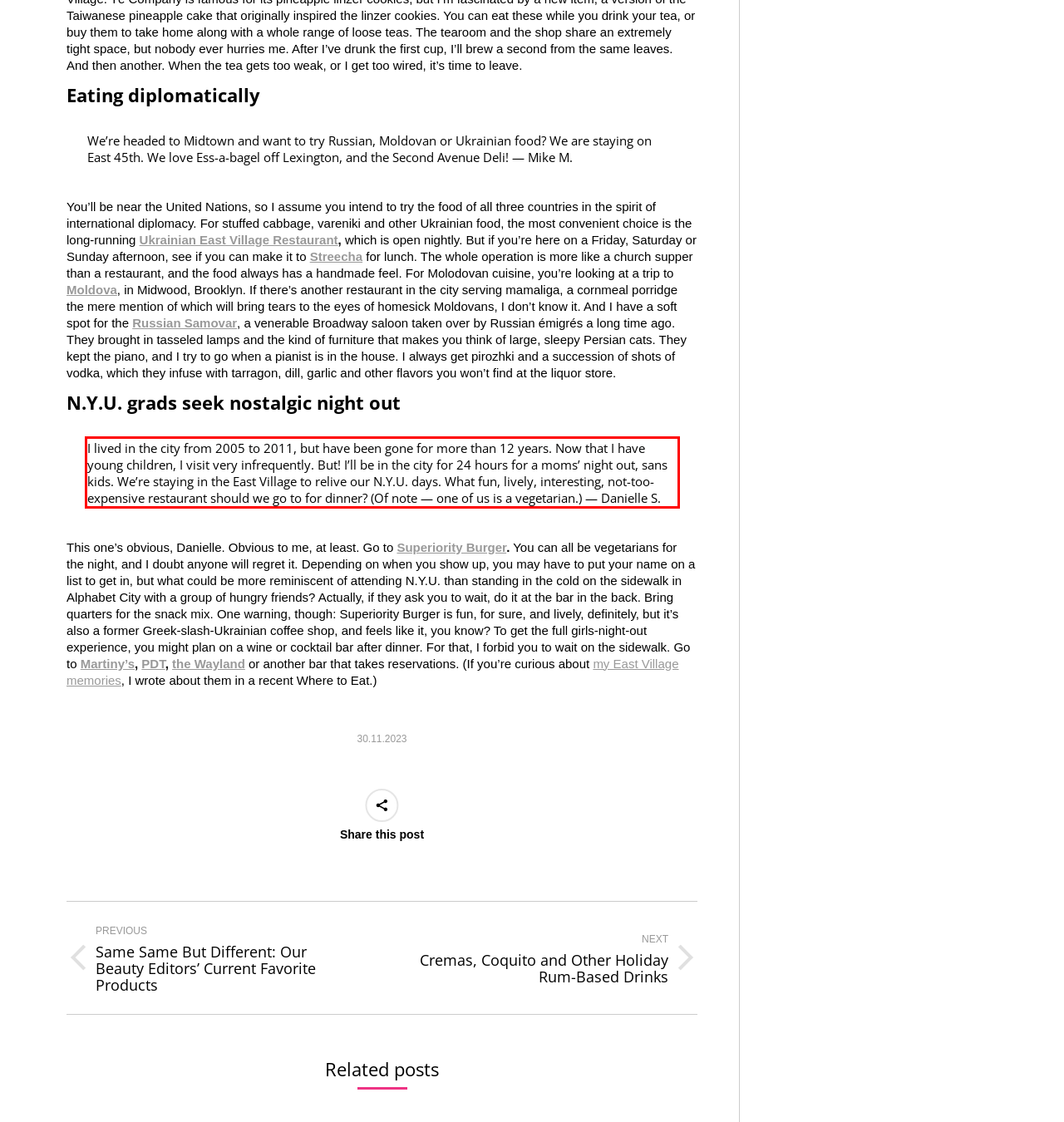Please identify and extract the text from the UI element that is surrounded by a red bounding box in the provided webpage screenshot.

I lived in the city from 2005 to 2011, but have been gone for more than 12 years. Now that I have young children, I visit very infrequently. But! I’ll be in the city for 24 hours for a moms’ night out, sans kids. We’re staying in the East Village to relive our N.Y.U. days. What fun, lively, interesting, not-too-expensive restaurant should we go to for dinner? (Of note — one of us is a vegetarian.) — Danielle S.